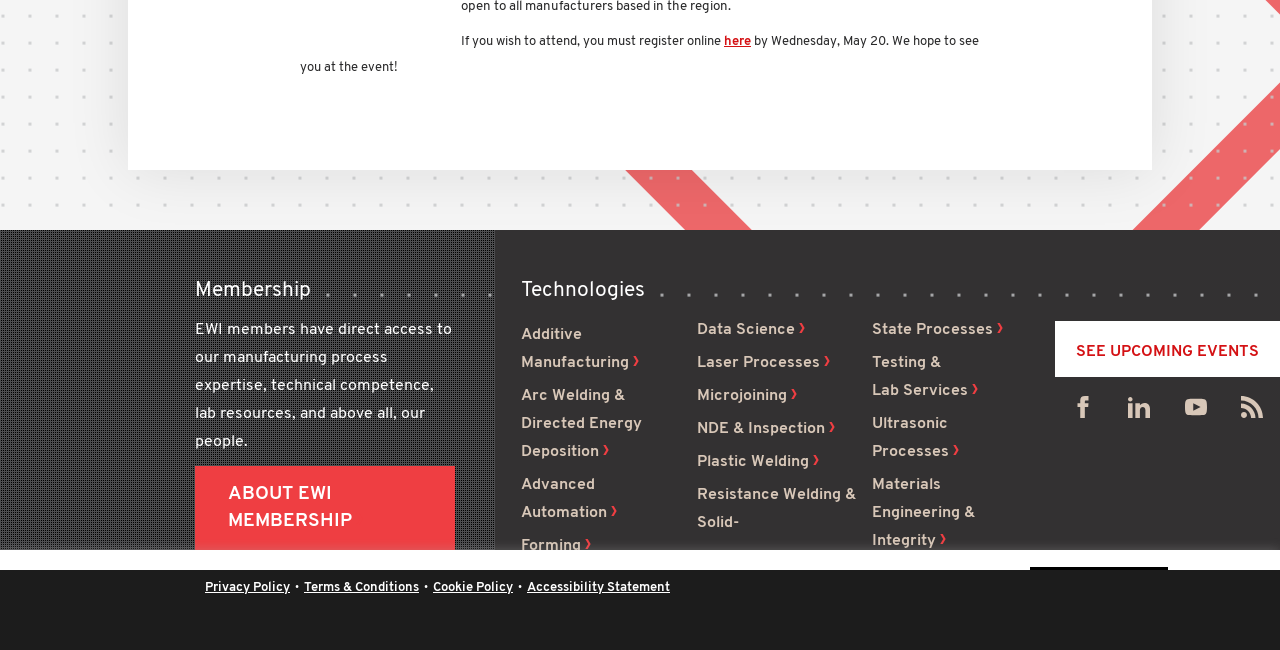Given the webpage screenshot, identify the bounding box of the UI element that matches this description: "Data Science".

[0.544, 0.496, 0.629, 0.521]